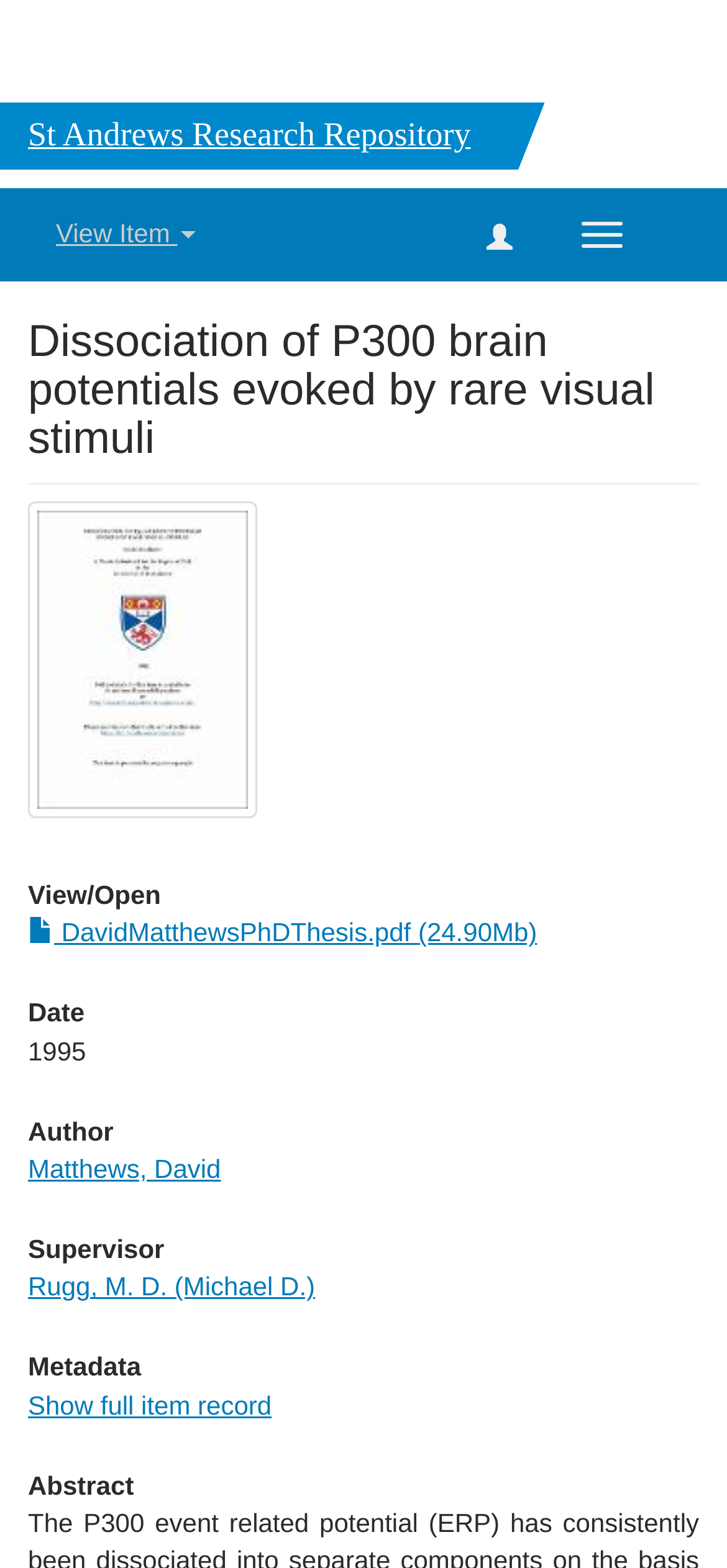What is the size of the PDF file?
Provide a fully detailed and comprehensive answer to the question.

I found the answer by looking at the link 'DavidMatthewsPhDThesis.pdf' and the text next to it, which indicates the file size.